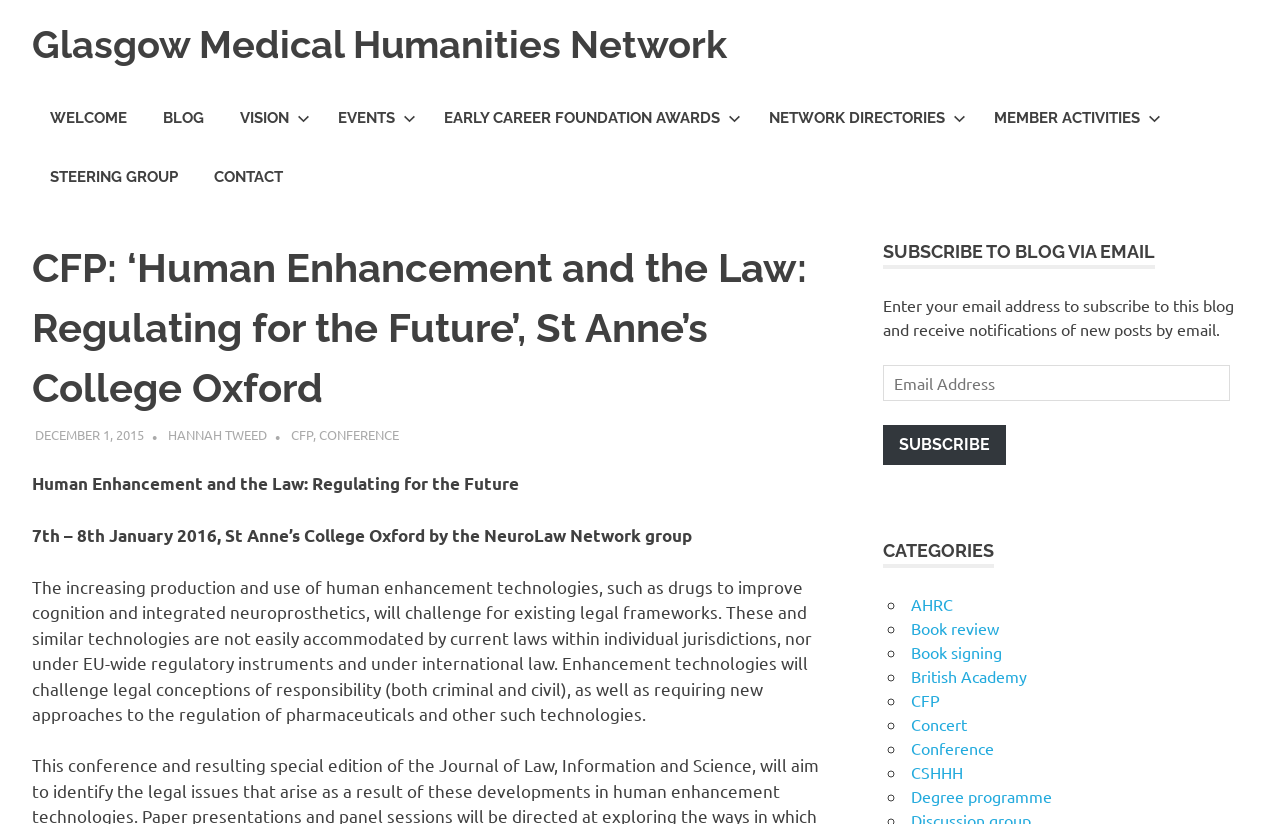Determine which piece of text is the heading of the webpage and provide it.

CFP: ‘Human Enhancement and the Law: Regulating for the Future’, St Anne’s College Oxford